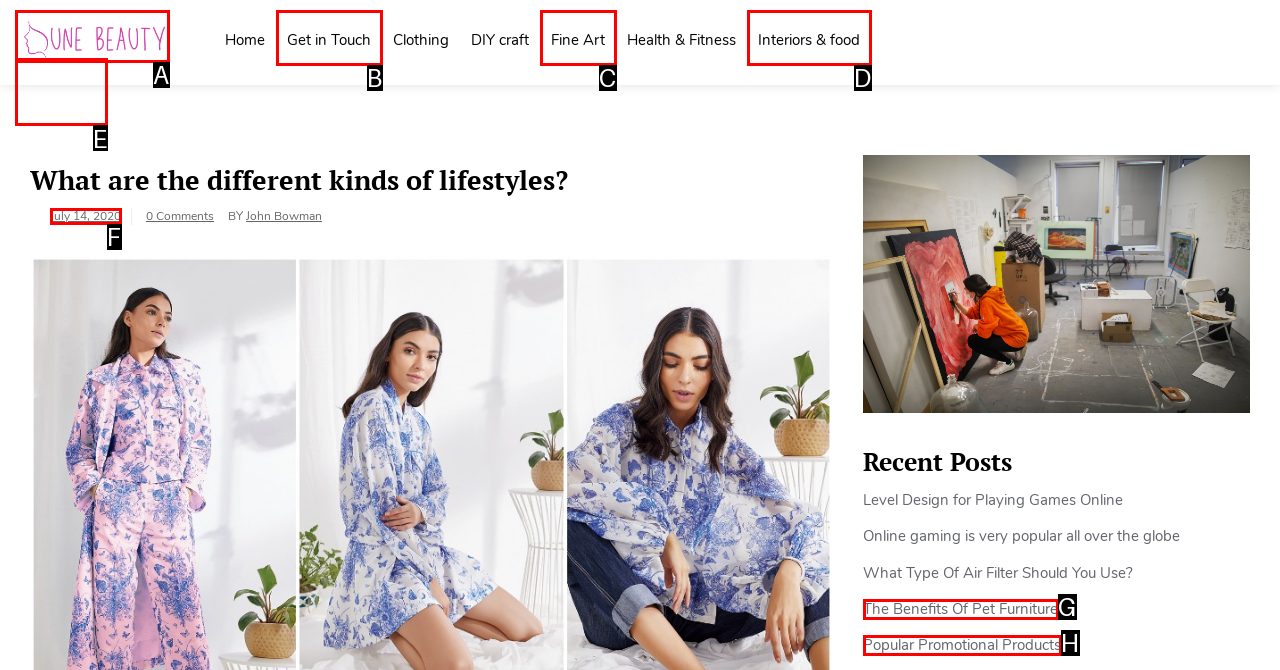Identify the matching UI element based on the description: The Benefits Of Pet Furniture
Reply with the letter from the available choices.

G